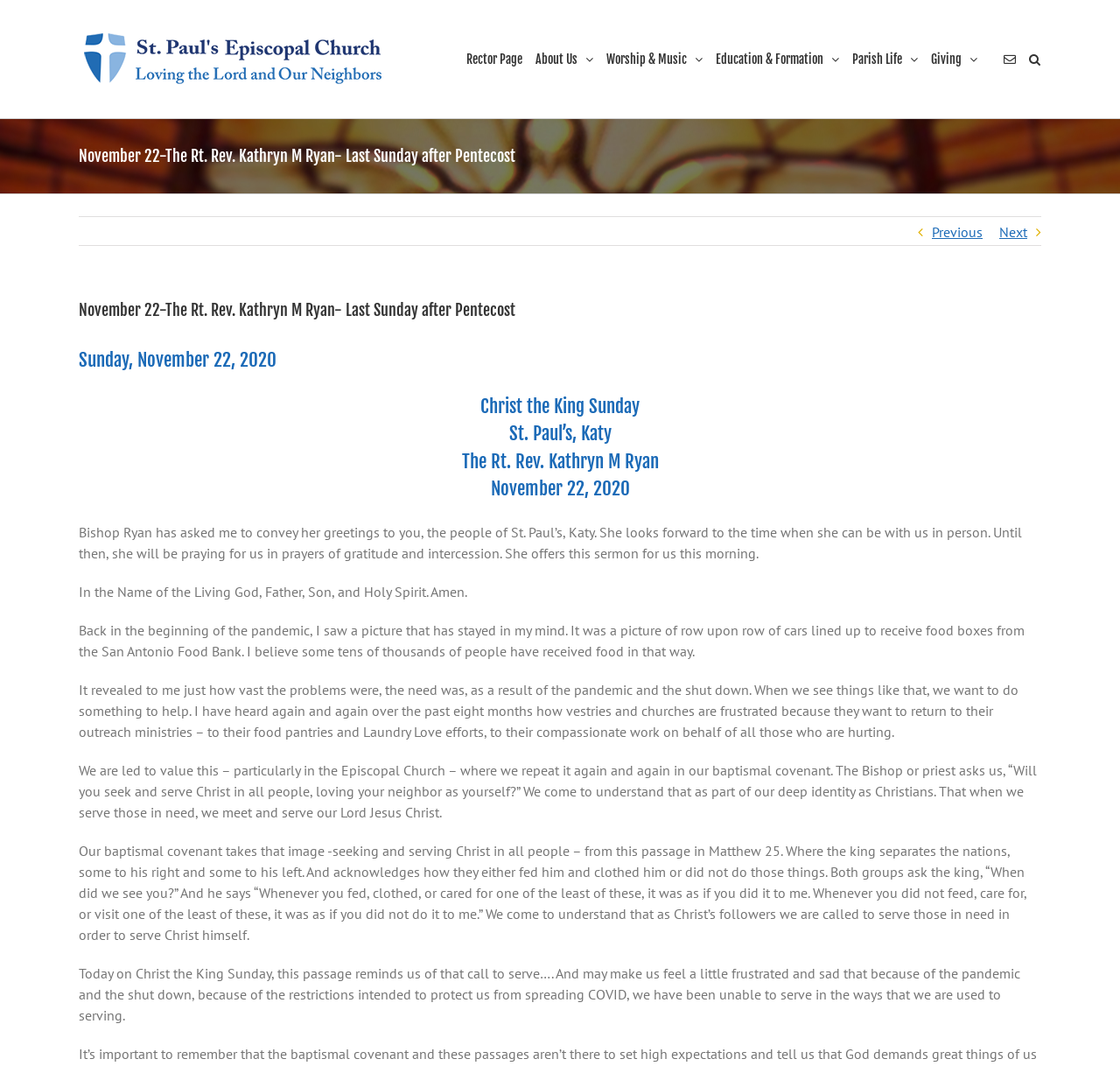Please specify the bounding box coordinates of the clickable region necessary for completing the following instruction: "Click the St. Paul’s Episcopal Church Logo". The coordinates must consist of four float numbers between 0 and 1, i.e., [left, top, right, bottom].

[0.07, 0.025, 0.346, 0.085]